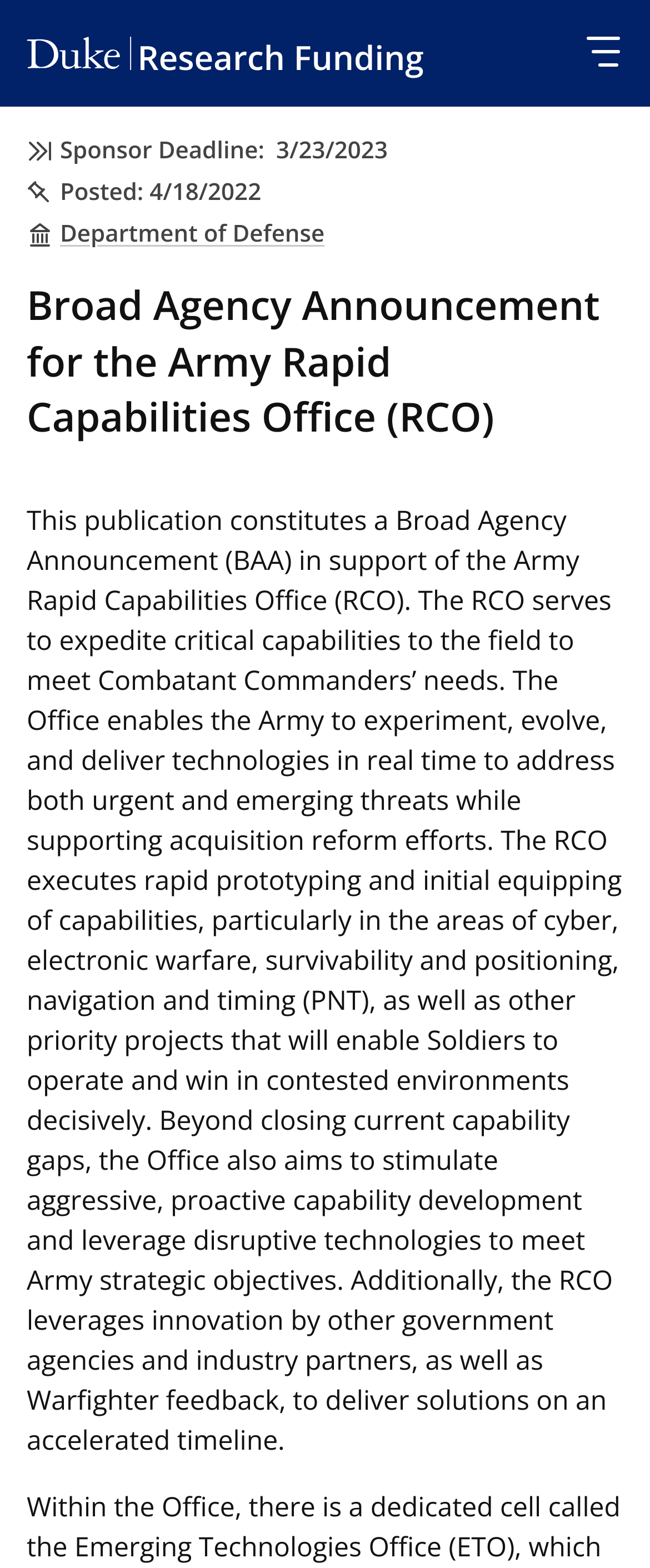Locate the UI element described as follows: "Login". Return the bounding box coordinates as four float numbers between 0 and 1 in the order [left, top, right, bottom].

[0.041, 0.235, 0.341, 0.286]